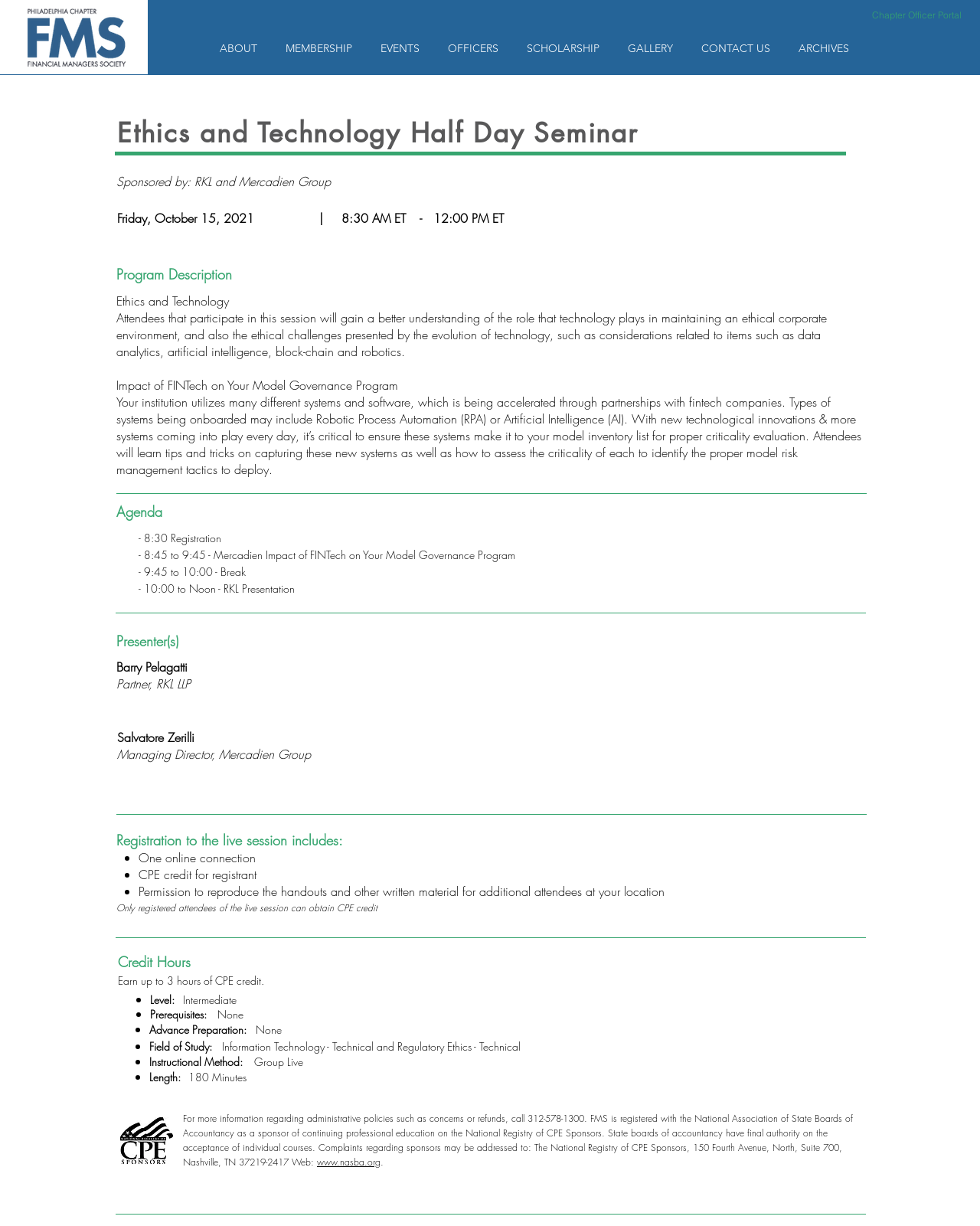Locate the bounding box coordinates of the area you need to click to fulfill this instruction: 'View the 'Ethics and Technology Half Day Seminar' event'. The coordinates must be in the form of four float numbers ranging from 0 to 1: [left, top, right, bottom].

[0.12, 0.093, 0.871, 0.119]